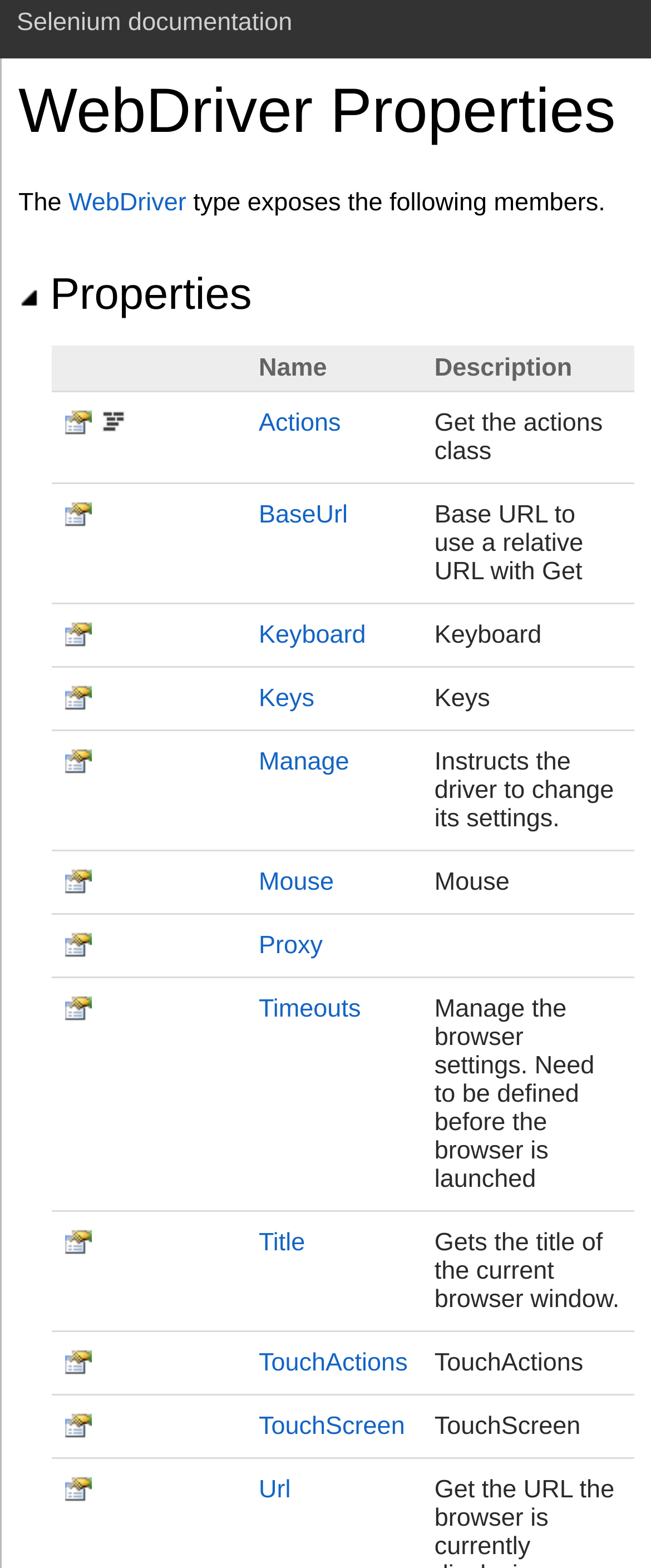Please specify the coordinates of the bounding box for the element that should be clicked to carry out this instruction: "View Actions". The coordinates must be four float numbers between 0 and 1, formatted as [left, top, right, bottom].

[0.397, 0.261, 0.524, 0.279]